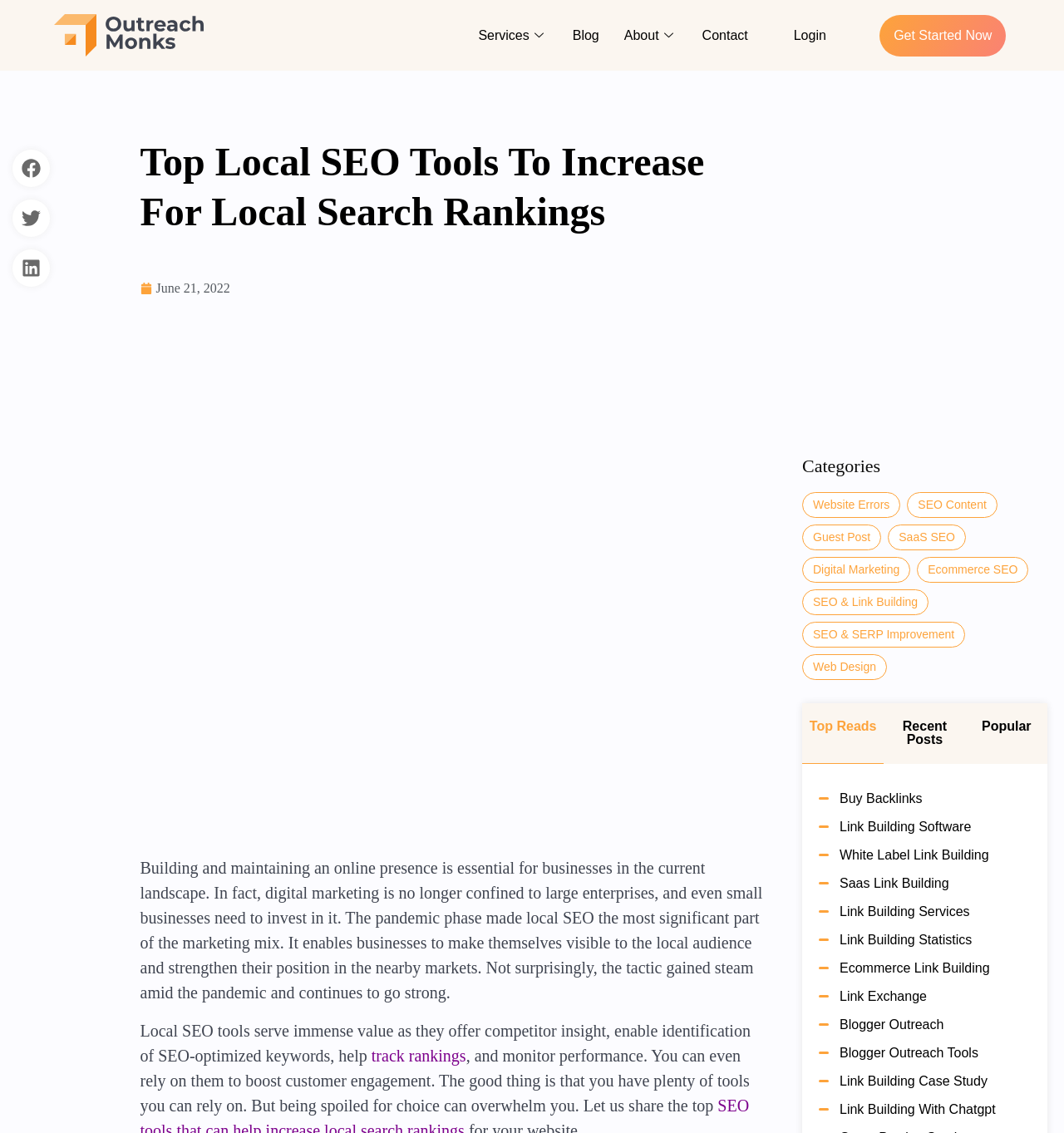Illustrate the webpage's structure and main components comprehensively.

This webpage is about local SEO tools and their importance in digital marketing. At the top, there is a logo on the left and a navigation menu on the right, consisting of links to "Services", "Blog", "About", "Contact", and "Login". Below the navigation menu, there is a prominent call-to-action button "Get Started Now".

The main content of the webpage is divided into two sections. On the left, there is a heading "Top Local SEO Tools To Increase For Local Search Rankings" followed by a paragraph of text discussing the importance of local SEO for businesses. The text is accompanied by an image related to local SEO tools. The paragraph is continued below the image, highlighting the benefits of using local SEO tools, including competitor insight, keyword identification, and performance monitoring.

On the right side of the webpage, there is a section with a heading "Categories" and a list of links to various categories, including "Website Errors", "SEO Content", "Guest Post", and others. Below the categories, there is a tab list with three tabs: "Top Reads", "Recent Posts", and "Popular". The "Top Reads" tab is currently selected and displays a list of links to various articles, including "Buy Backlinks", "Link Building Software", and others.

At the bottom of the webpage, there are three social media sharing buttons for Facebook, Twitter, and LinkedIn.